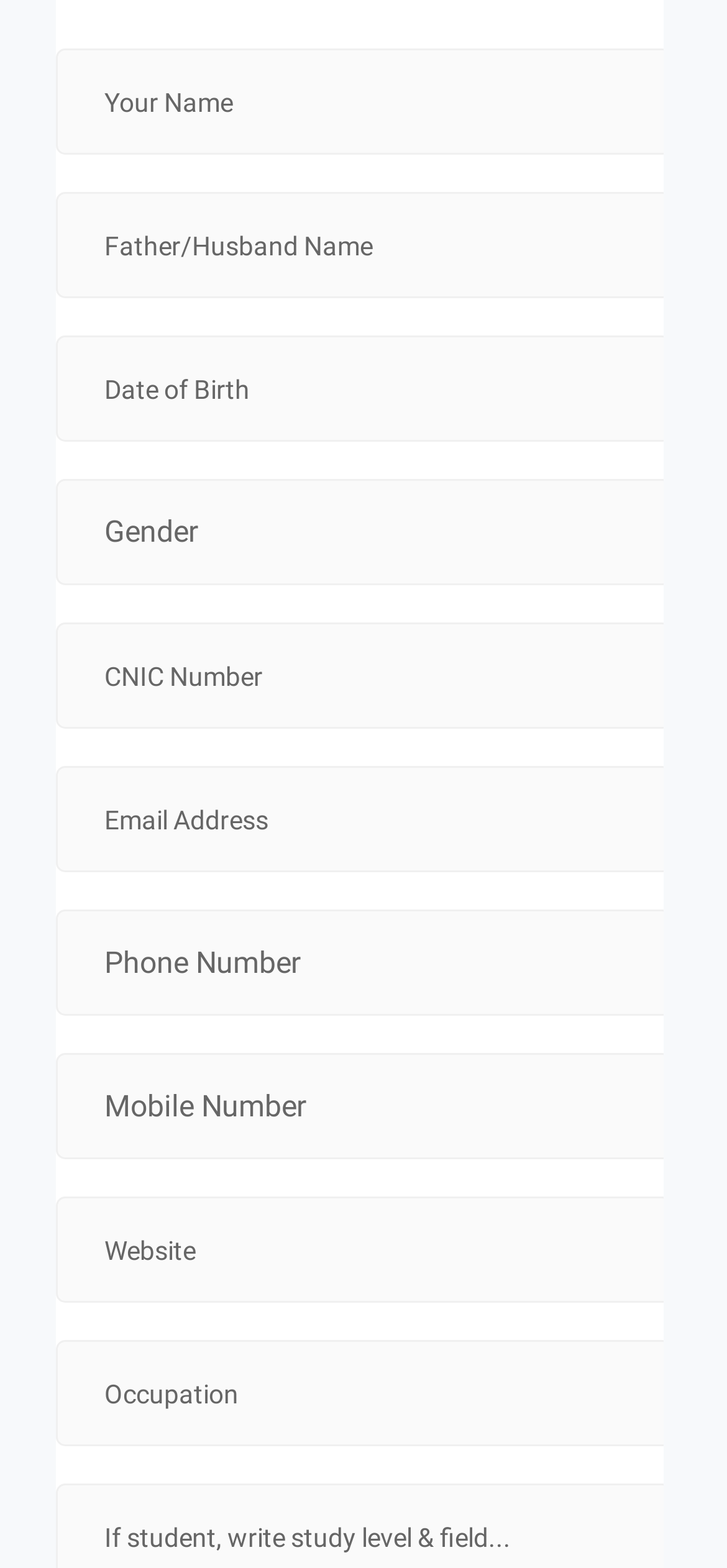Provide a thorough and detailed response to the question by examining the image: 
What type of information is required for the 'Date of Birth' field?

The 'Date of Birth' field requires a date to be input because it is labeled as 'Date of Birth' and is likely to be used to input a person's birthdate.